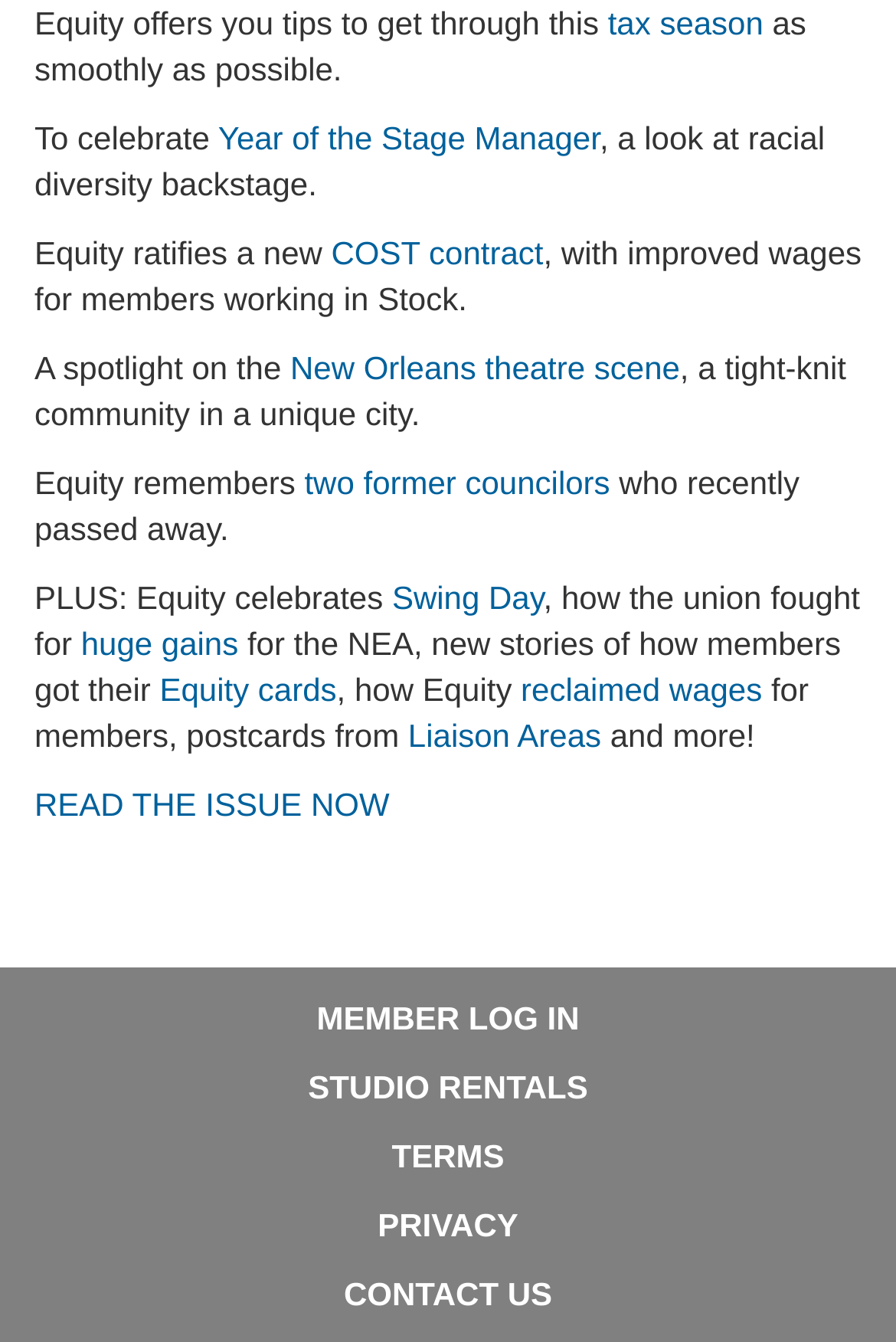Find and provide the bounding box coordinates for the UI element described here: "READ THE ISSUE NOW". The coordinates should be given as four float numbers between 0 and 1: [left, top, right, bottom].

[0.038, 0.586, 0.435, 0.614]